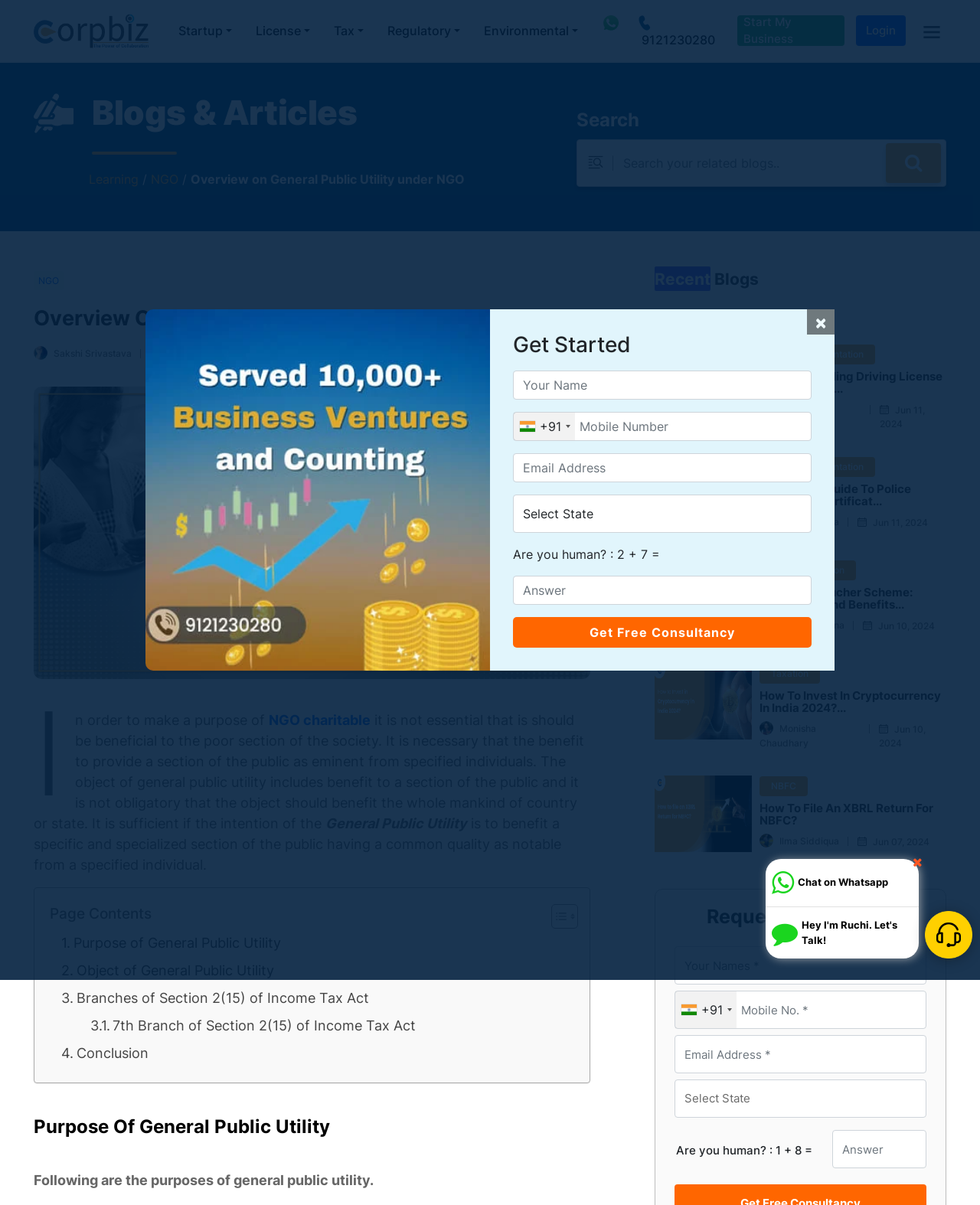Describe all the key features of the webpage in detail.

This webpage is about "Overview on General Public Utility under NGO" and appears to be a blog or article page. At the top, there are several links to different sections of the website, including "Startup", "License", "Tax", "Regulatory", and "Environmental". Below these links, there are two buttons, "Whatsapp Now" and "Call Now", with accompanying images. 

To the right of these buttons, there is a "Start My Business" link and a "Login" link. A "Company Menu" button with an image is located next to these links. 

On the left side of the page, there is a "Blogs & Articles" section with a link to "Learning" and another link to "NGO". Below this section, there is a heading "Overview on General Public Utility under NGO" and an image of the author, Sakshi Srivastava. The article's publication date and time are also displayed.

The main content of the webpage is divided into sections, including "Purpose of General Public Utility", "Object of General Public Utility", and "Conclusion". Each section has a heading and a brief description. There is also a table of contents on the right side of the page, allowing users to navigate to specific sections.

At the bottom of the page, there is a "Recent Blogs" section, which displays three blog posts with images, titles, and authors. Each blog post has a link to read more.